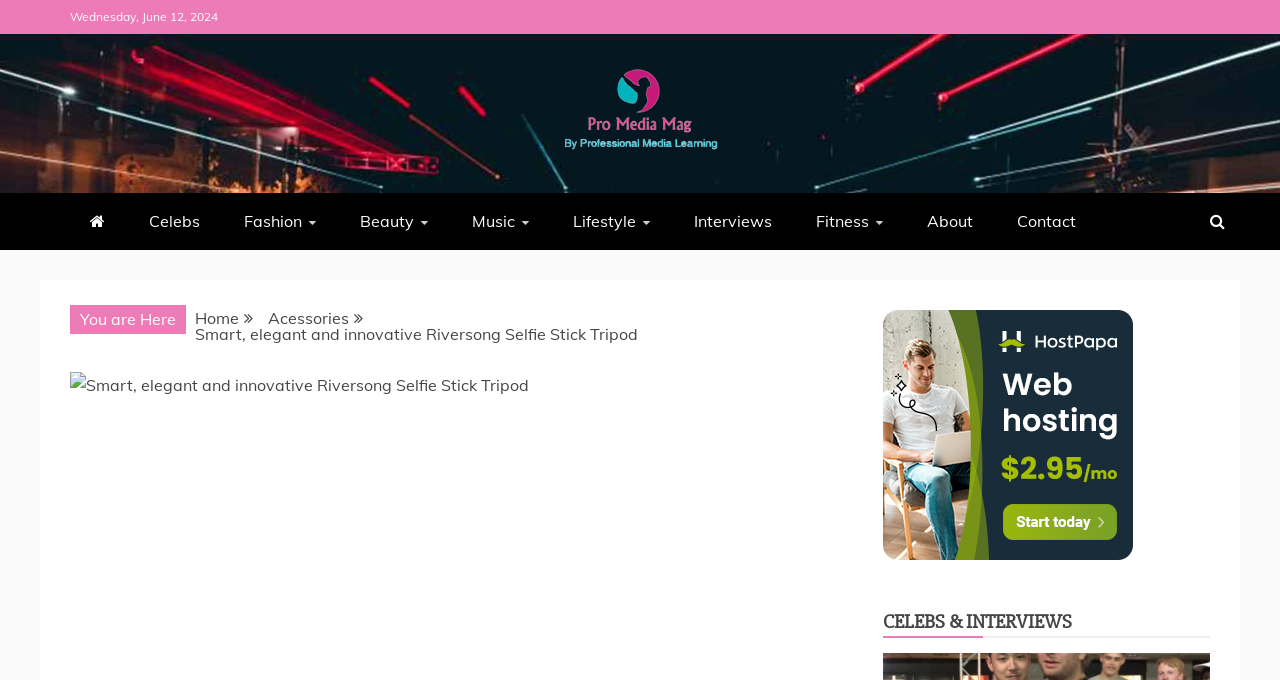What is the name of the media group?
Based on the image, give a one-word or short phrase answer.

Pro Media Mag